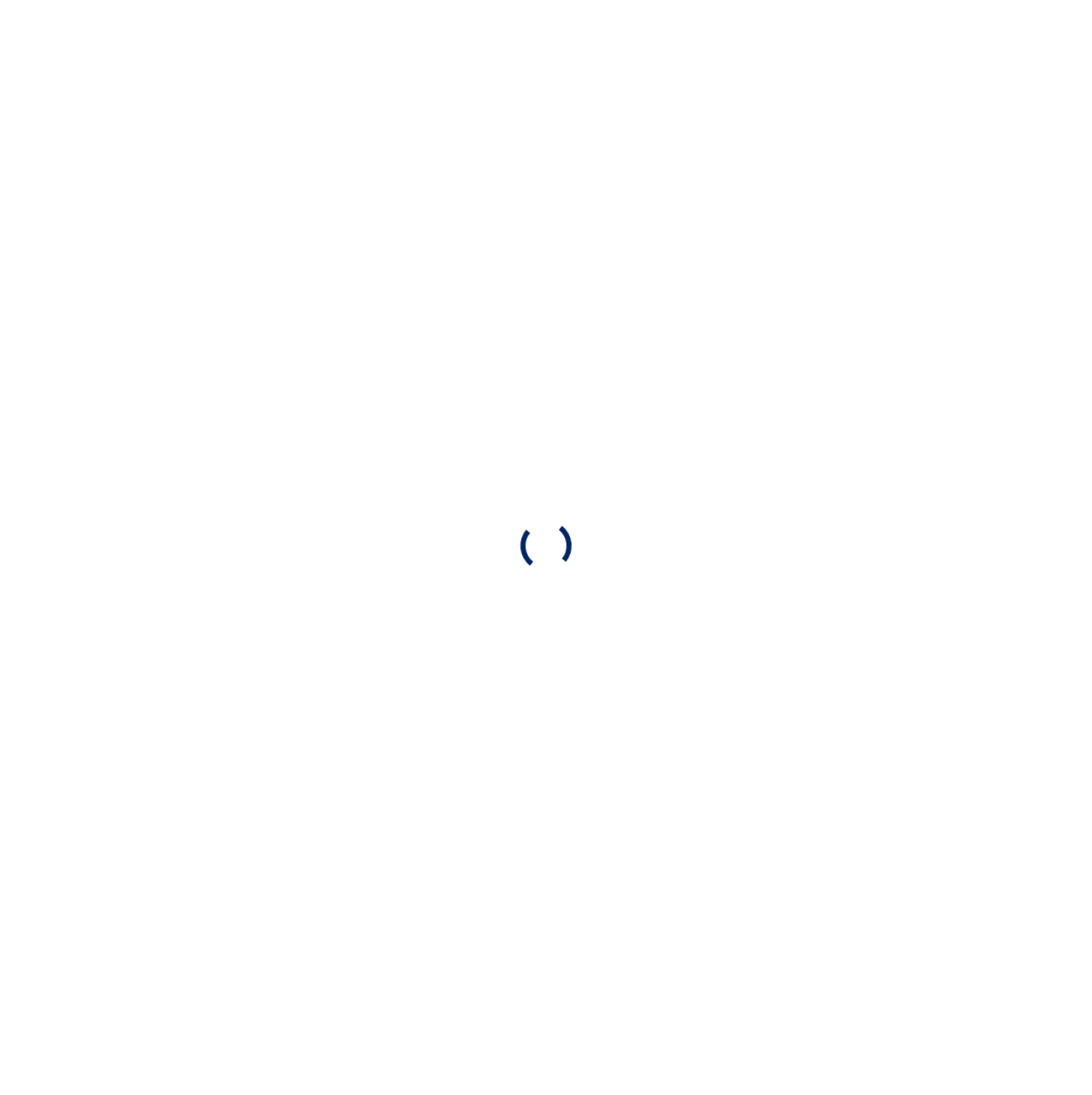Explain the contents of the webpage comprehensively.

This webpage is a guide to obtaining a Ghana business visa, providing detailed information on the requirements, application process, and tips. At the top left corner, there is a logo and a navigation menu with links to "Home", "Blogs", and "Contact". On the top right corner, there is a search box and a link to "Apply eVisa".

The main content of the webpage is divided into sections, starting with an introduction to Ghana business visas, explaining that it is a document issued to individuals who plan to visit Ghana for business purposes. This is followed by a section on the requirements to obtain a Ghana business visa, which includes a valid passport, a completed visa application form, proof of business activities in Ghana, and proof of financial support.

Below this section, there is a heading "Ghana Business Visa Requirements: What You Need to Know", which is followed by a detailed list of requirements, including passport and visa application form, proof of business activities in Ghana, letter of invitation or introduction, proof of financial support, and application fee. Each of these requirements is explained in detail, providing applicants with a clear understanding of what they need to provide.

Overall, the webpage is well-structured and easy to navigate, providing a comprehensive guide to obtaining a Ghana business visa.